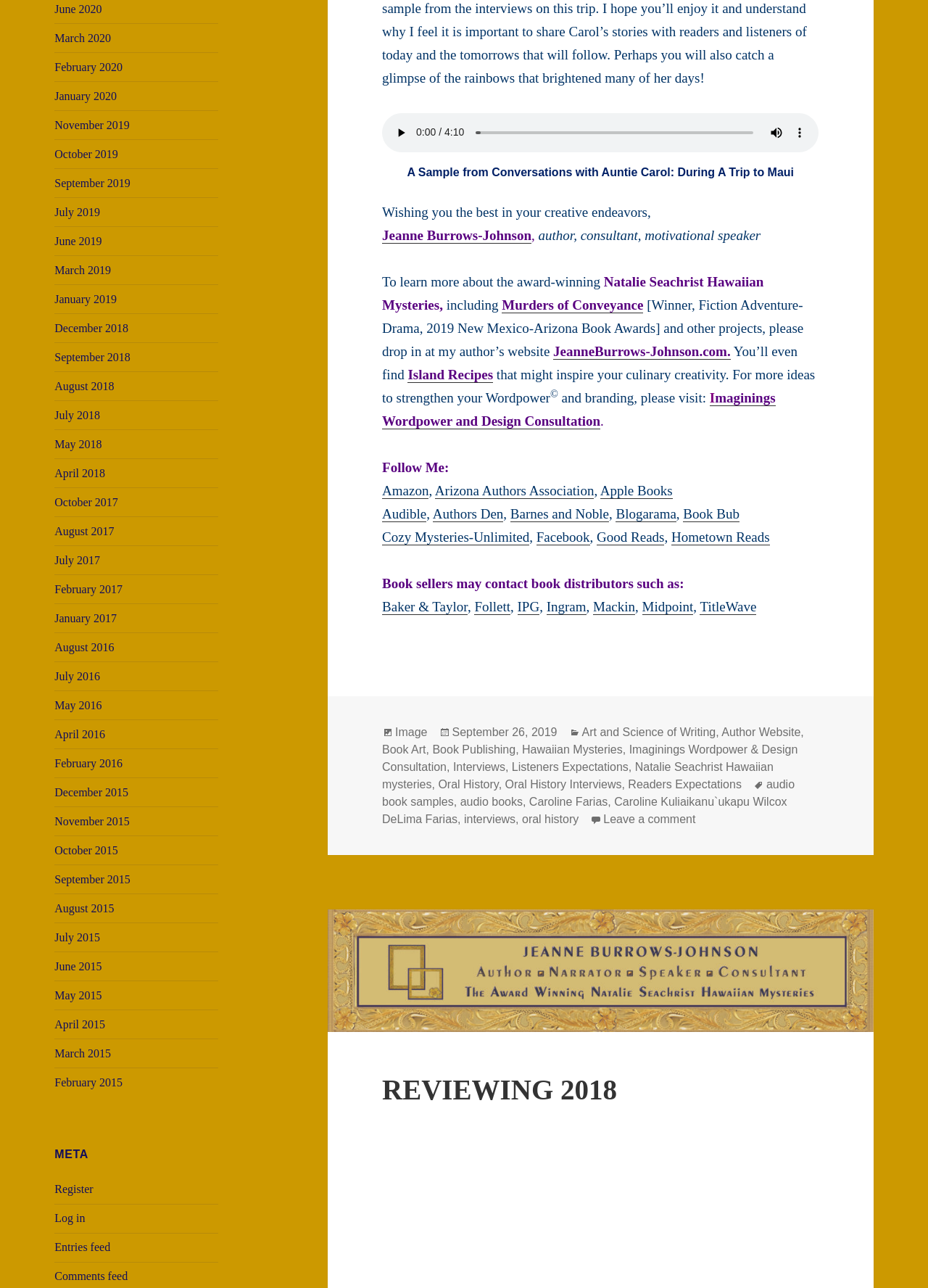What is the author's name?
Please provide a single word or phrase based on the screenshot.

Jeanne Burrows-Johnson